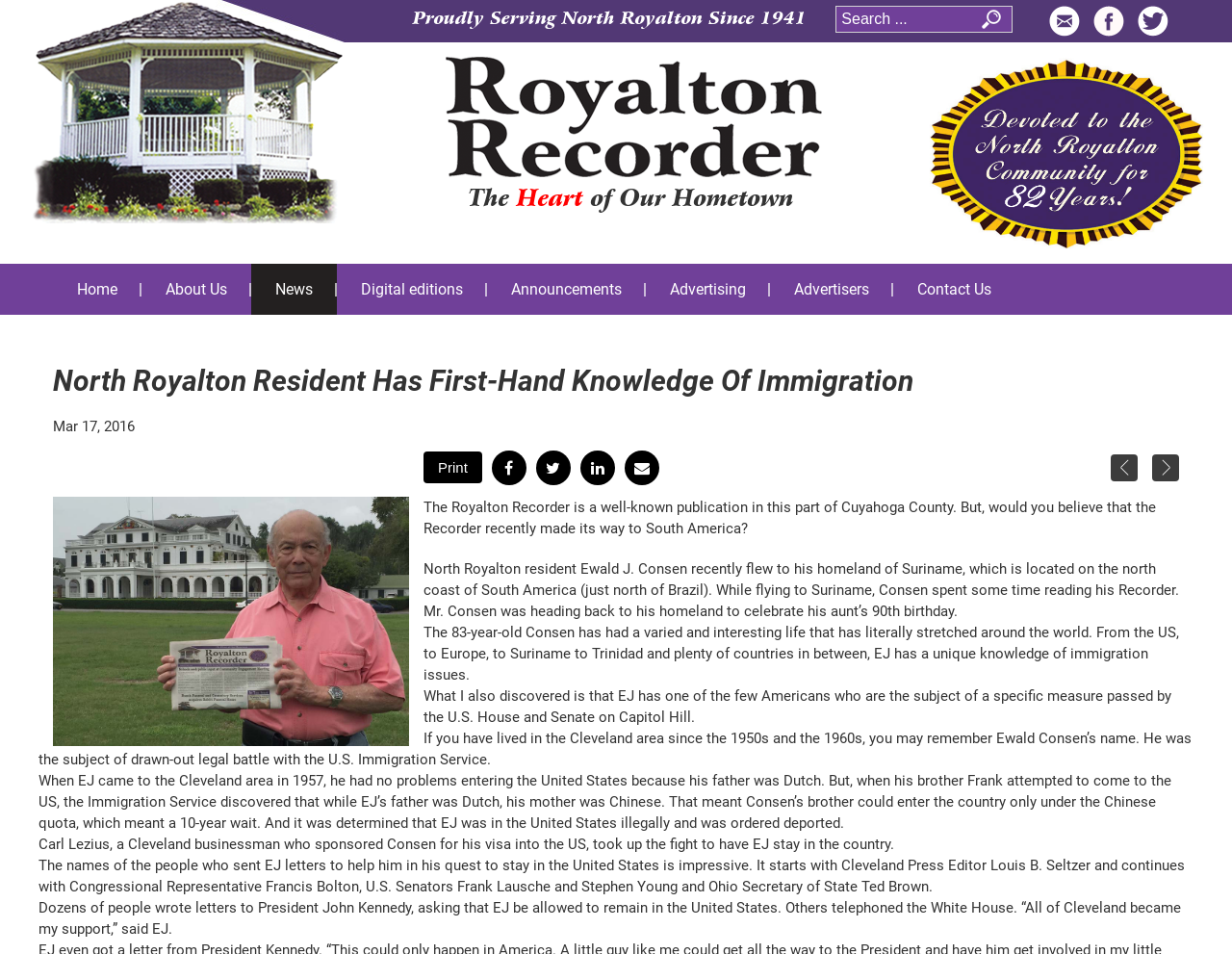Please indicate the bounding box coordinates of the element's region to be clicked to achieve the instruction: "Click on the 'Home' link". Provide the coordinates as four float numbers between 0 and 1, i.e., [left, top, right, bottom].

[0.062, 0.277, 0.095, 0.33]